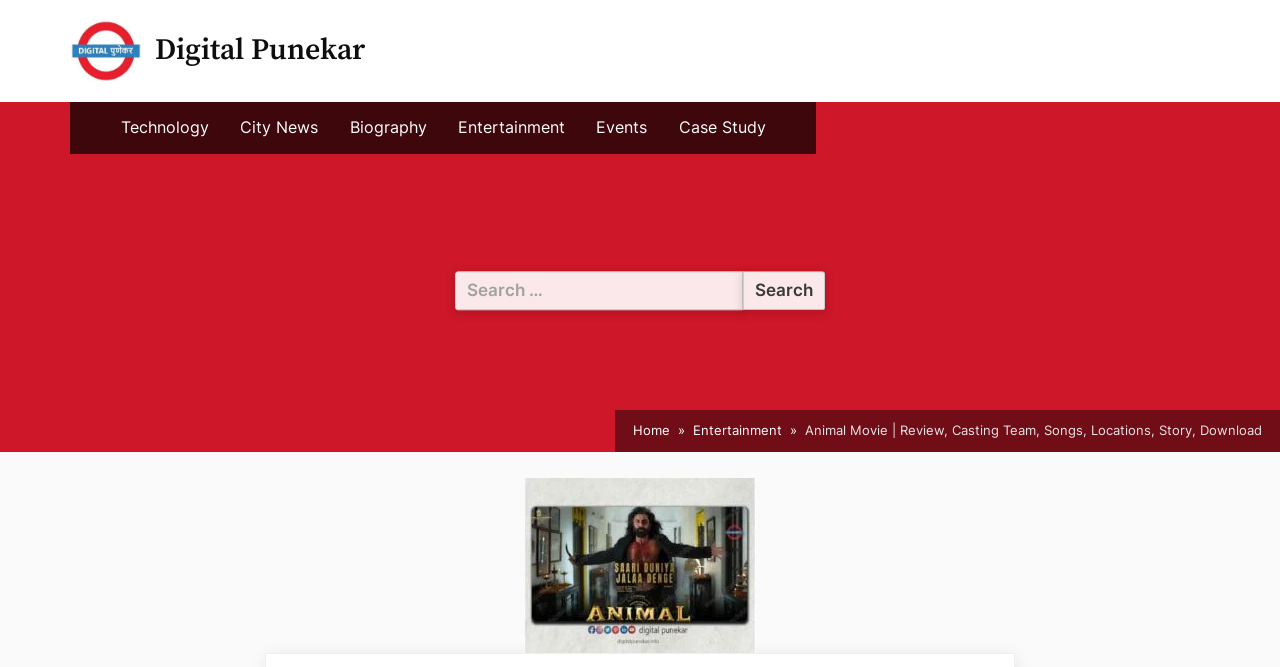Based on the element description: "Case Study", identify the bounding box coordinates for this UI element. The coordinates must be four float numbers between 0 and 1, listed as [left, top, right, bottom].

[0.522, 0.16, 0.607, 0.224]